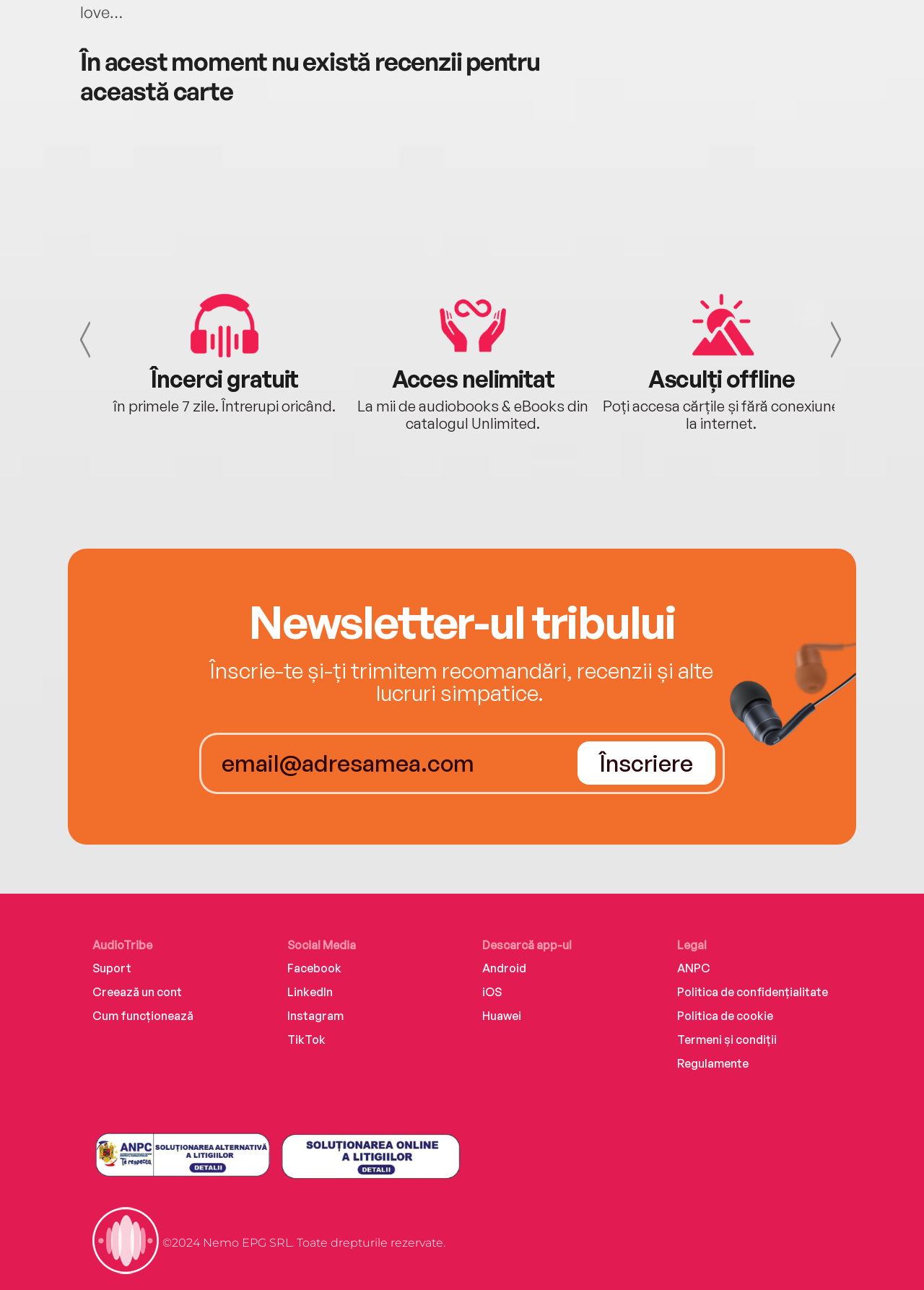Specify the bounding box coordinates of the area to click in order to follow the given instruction: "Click the Prev button."

[0.082, 0.248, 0.102, 0.279]